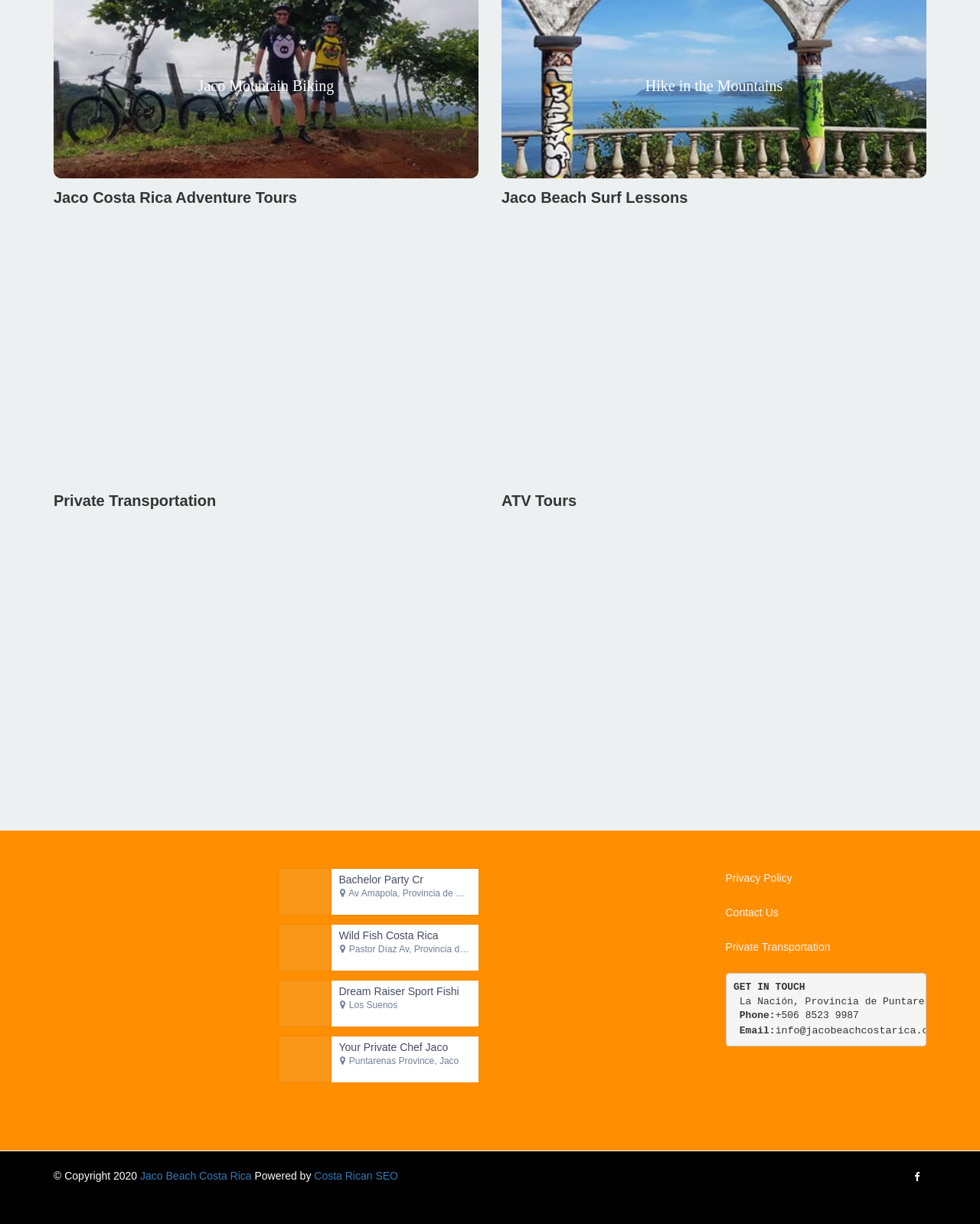How many types of circuits are available for mountain biking?
Carefully analyze the image and provide a thorough answer to the question.

The StaticText element with OCR text 'You can find differents types of circuits for all levels You can further discuss with our instructor to customize special trips.' implies that there are different types of circuits available for mountain biking.